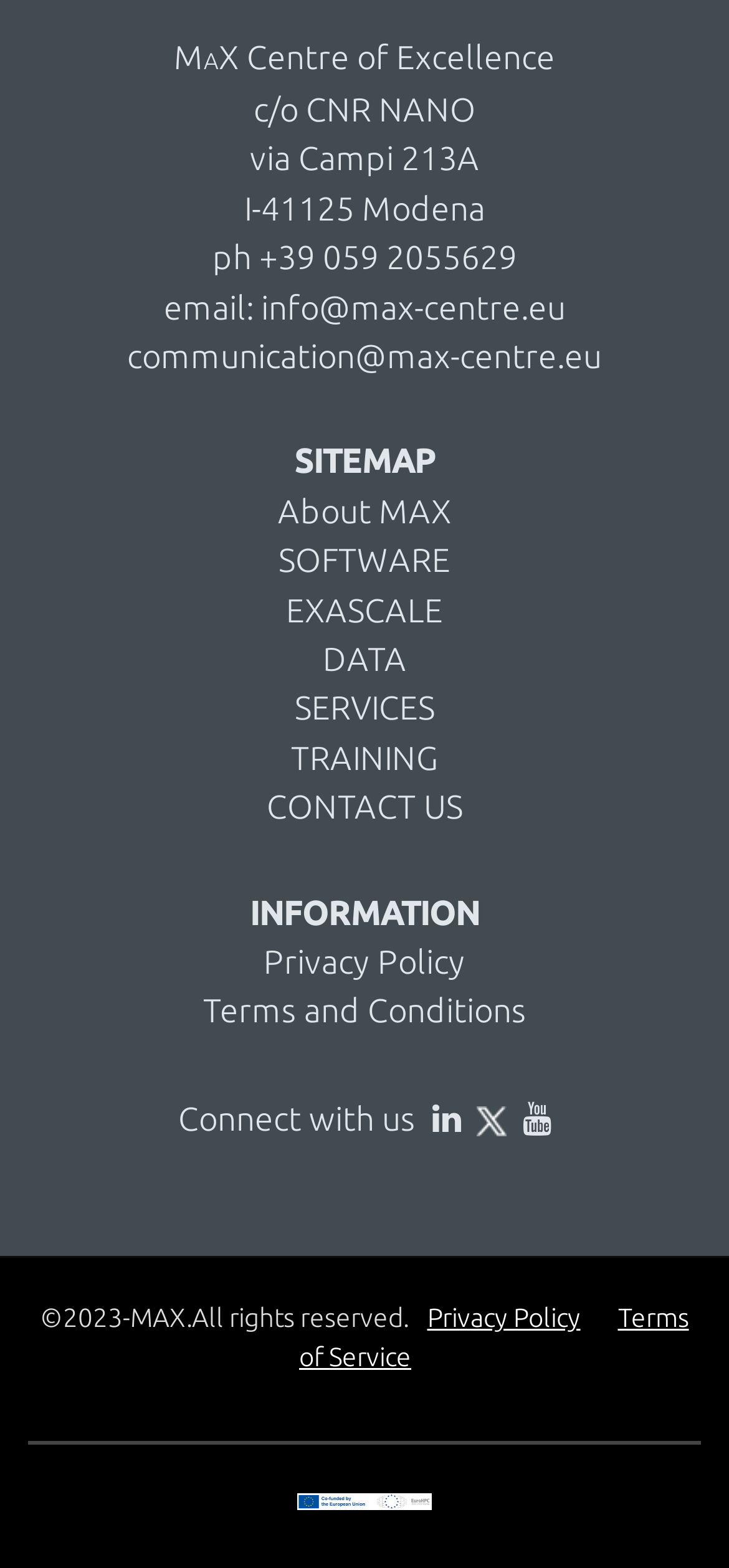Using details from the image, please answer the following question comprehensively:
What is the copyright year of the website?

The copyright year of the website can be found at the bottom of the webpage, where it is written as '©2023-MAX.All rights reserved'.